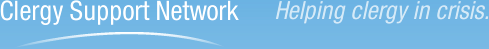Provide an in-depth description of the image you see.

The image prominently features the logo of the "Clergy Support Network," set against a serene blue background. The text emphasizes the organization's mission with the tagline "Helping clergy in crisis," reflecting its focus on providing support and assistance to clergy members facing difficult situations. This visual representation serves as an inviting introduction to the network's services and highlights its commitment to aiding those in need within the clergy community. The overall design is simple yet impactful, effectively conveying the organization's dedication to its mission.